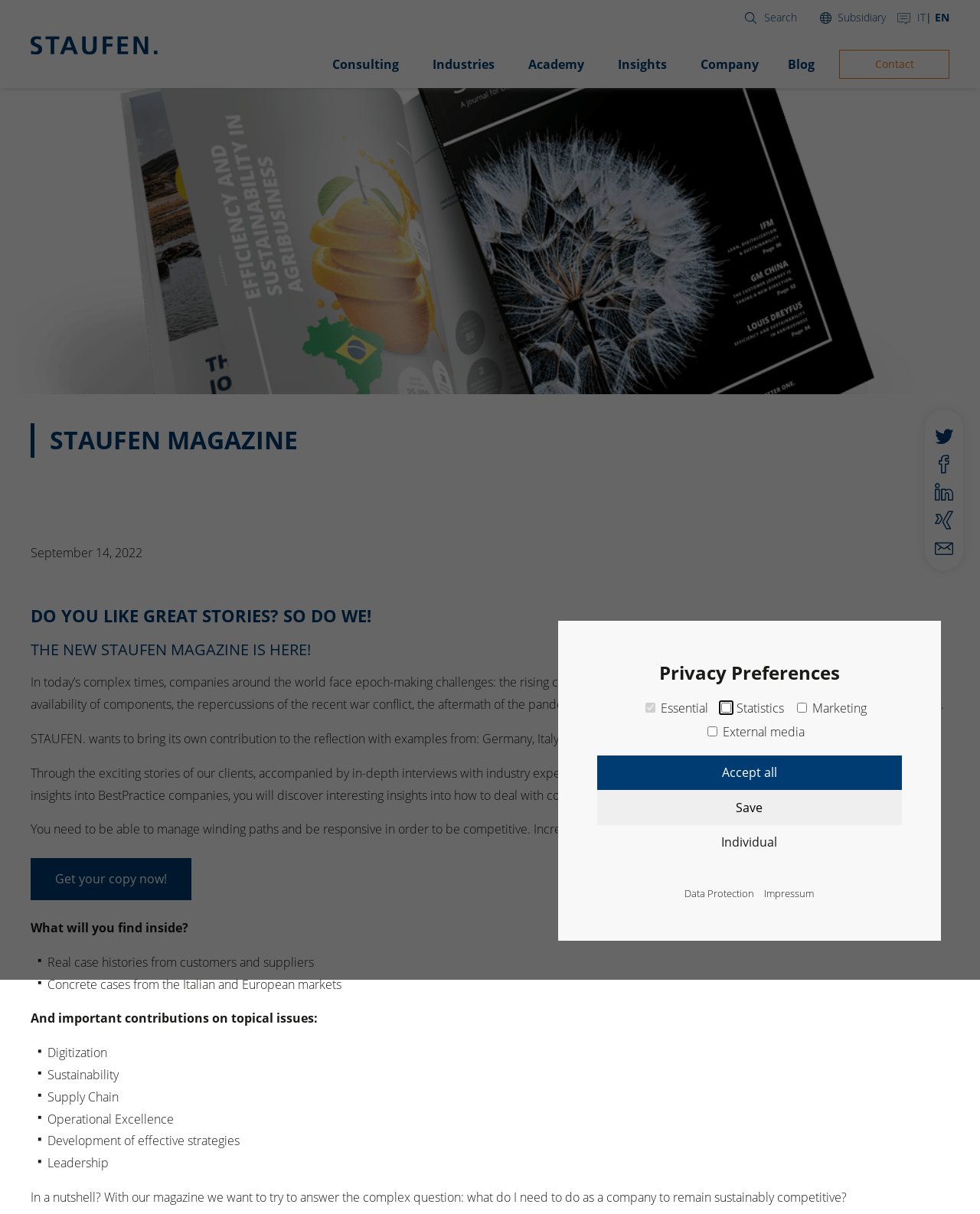Provide the bounding box coordinates of the HTML element described as: "Accept all". The bounding box coordinates should be four float numbers between 0 and 1, i.e., [left, top, right, bottom].

[0.609, 0.622, 0.92, 0.651]